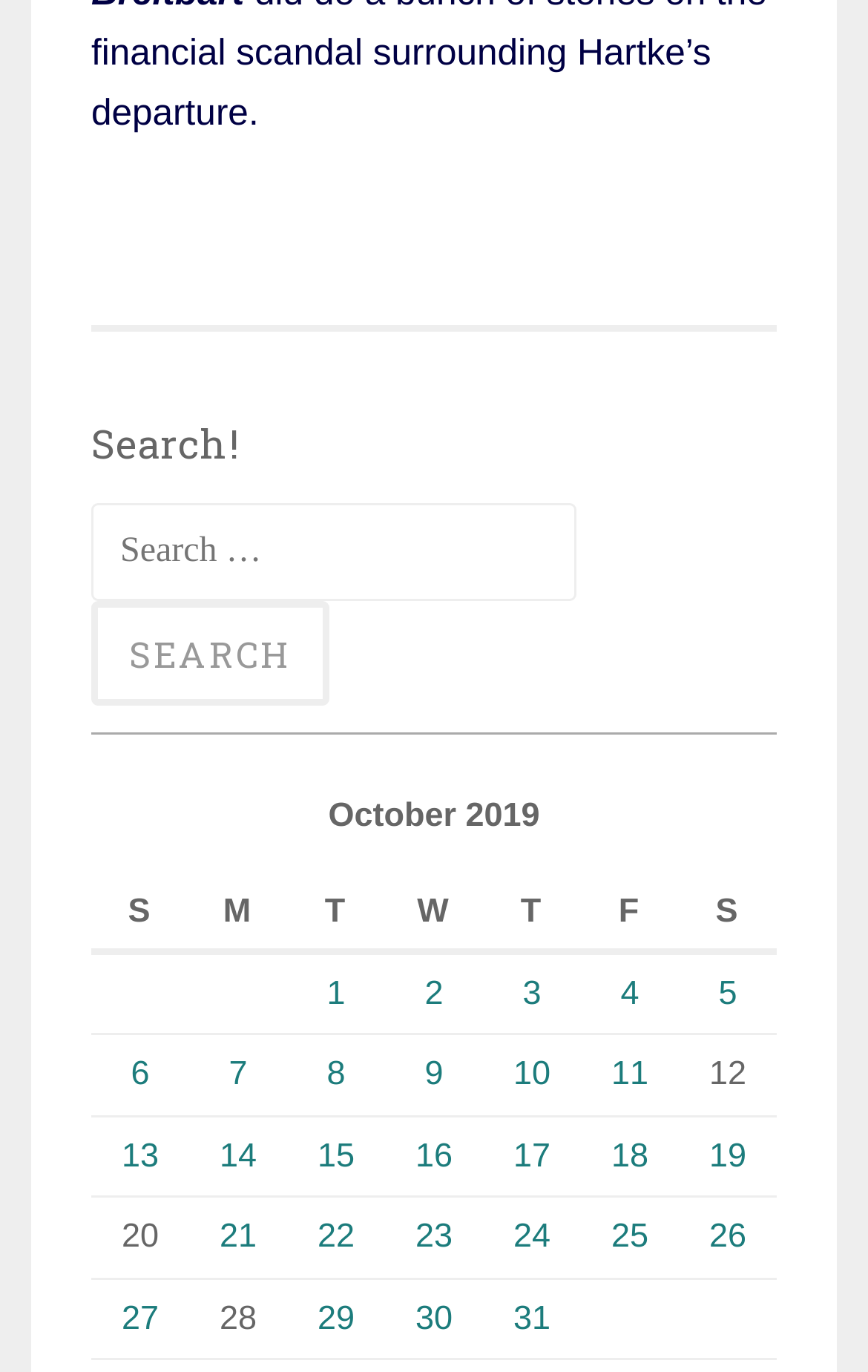Identify the bounding box coordinates of the section that should be clicked to achieve the task described: "Click on the Search button".

[0.105, 0.438, 0.379, 0.514]